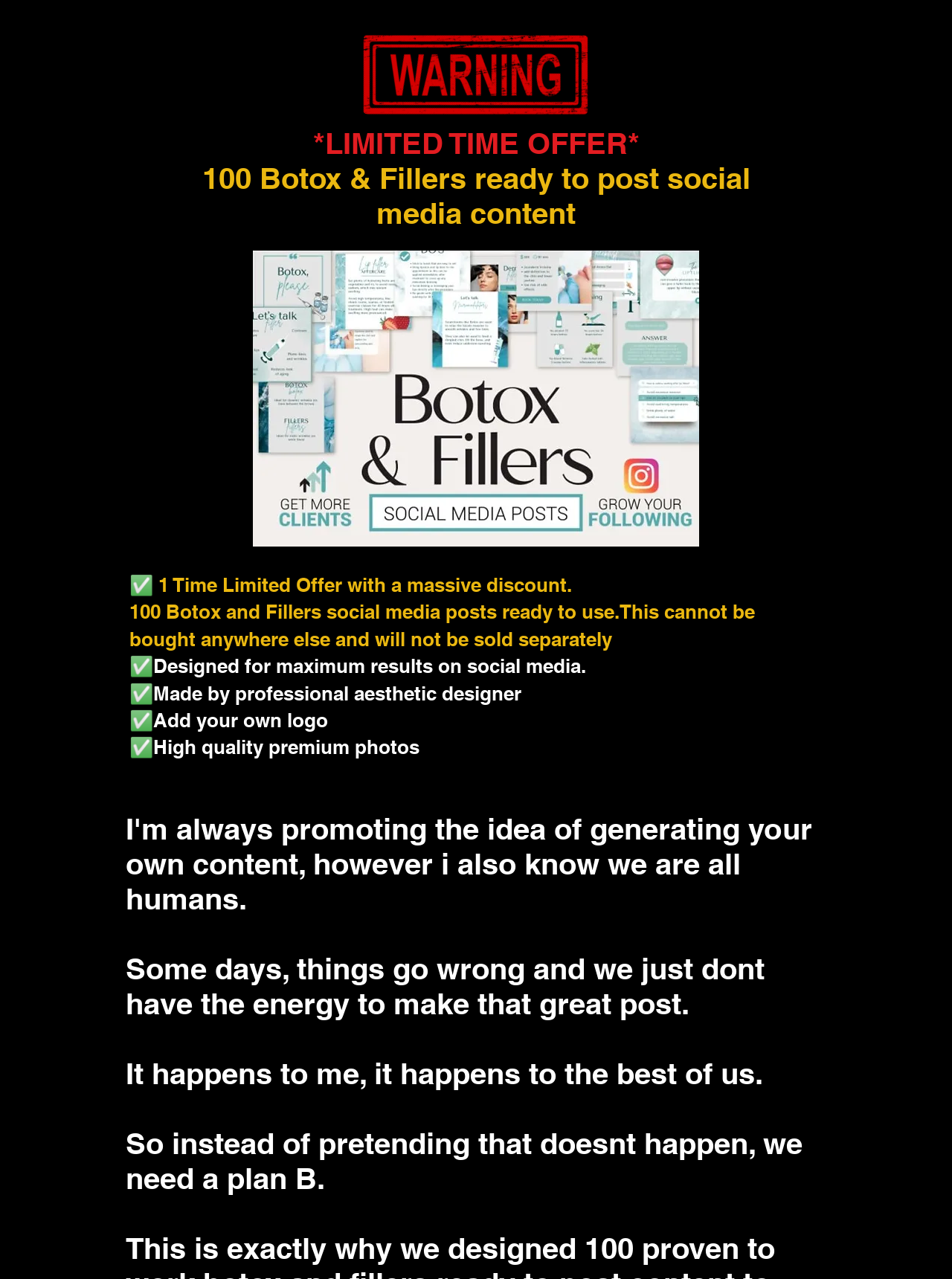Please provide a comprehensive response to the question based on the details in the image: What is the quality of the photos in the posts?

The static text element describes the photos in the posts as high quality premium, which implies that they are of high resolution and visually appealing.